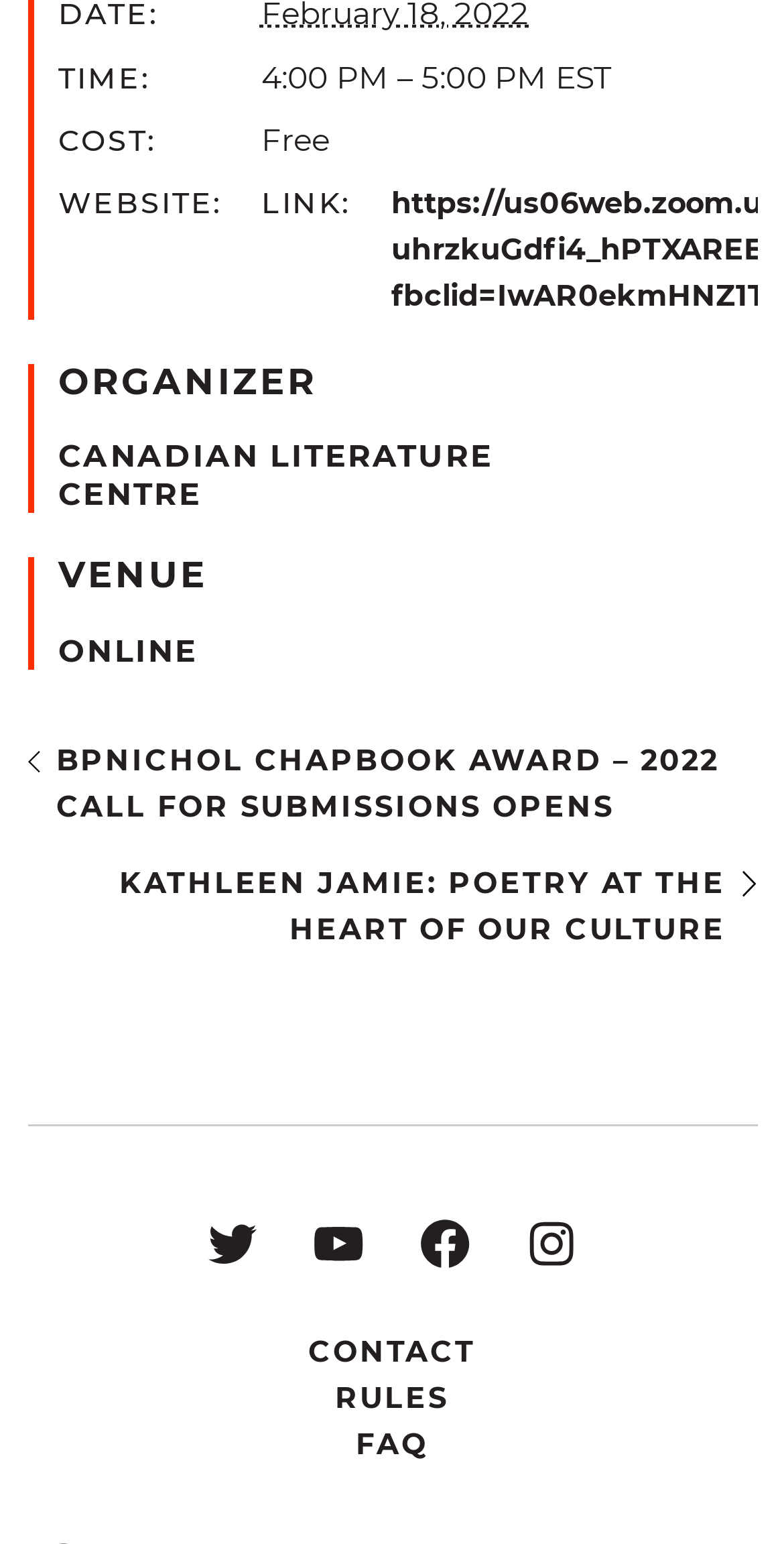Please find the bounding box coordinates of the element that must be clicked to perform the given instruction: "Learn about the rules". The coordinates should be four float numbers from 0 to 1, i.e., [left, top, right, bottom].

[0.428, 0.894, 0.572, 0.917]